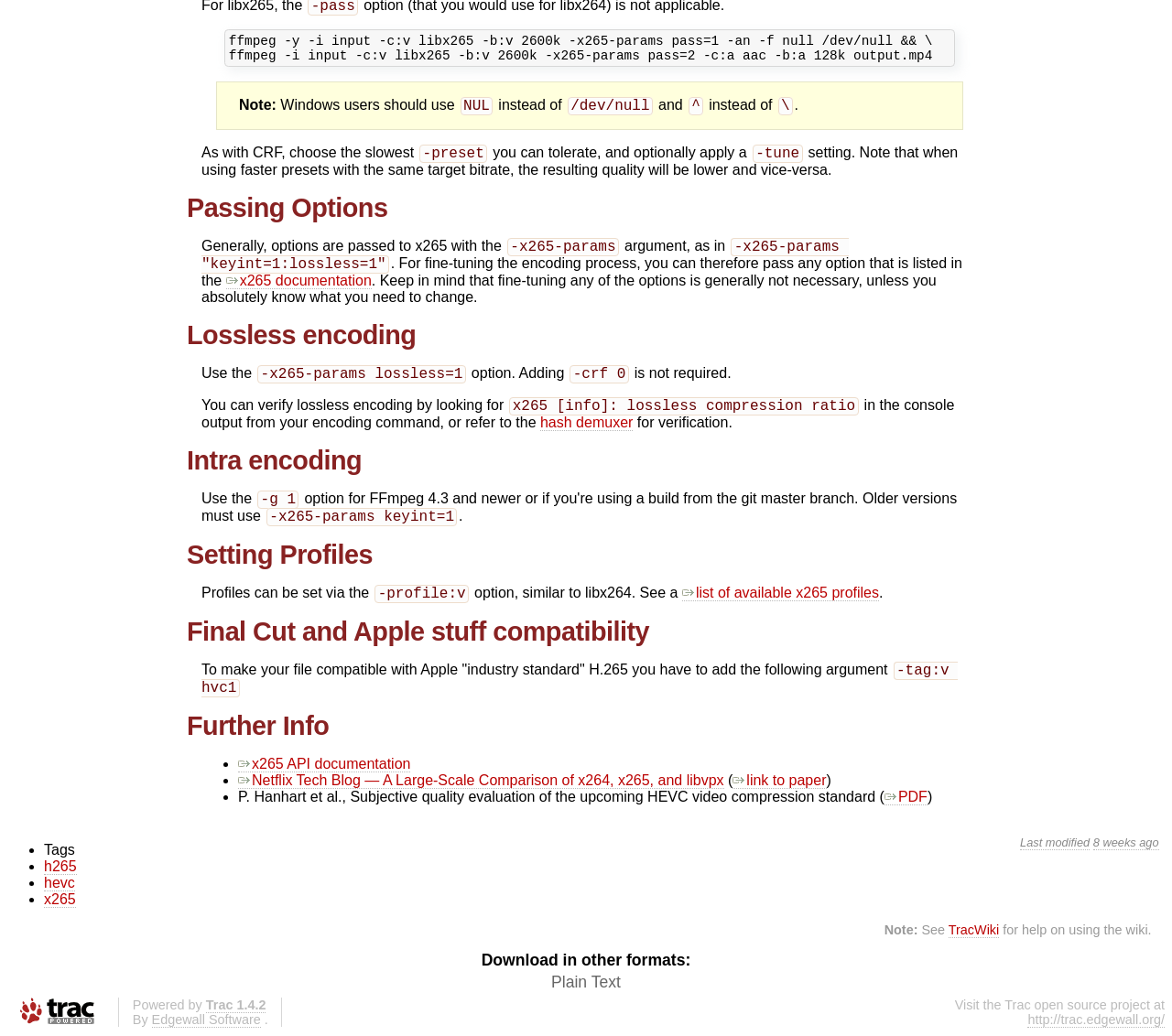What is the option to set for making the file compatible with Apple 'industry standard' H.265? Using the information from the screenshot, answer with a single word or phrase.

-tag:v hvc1